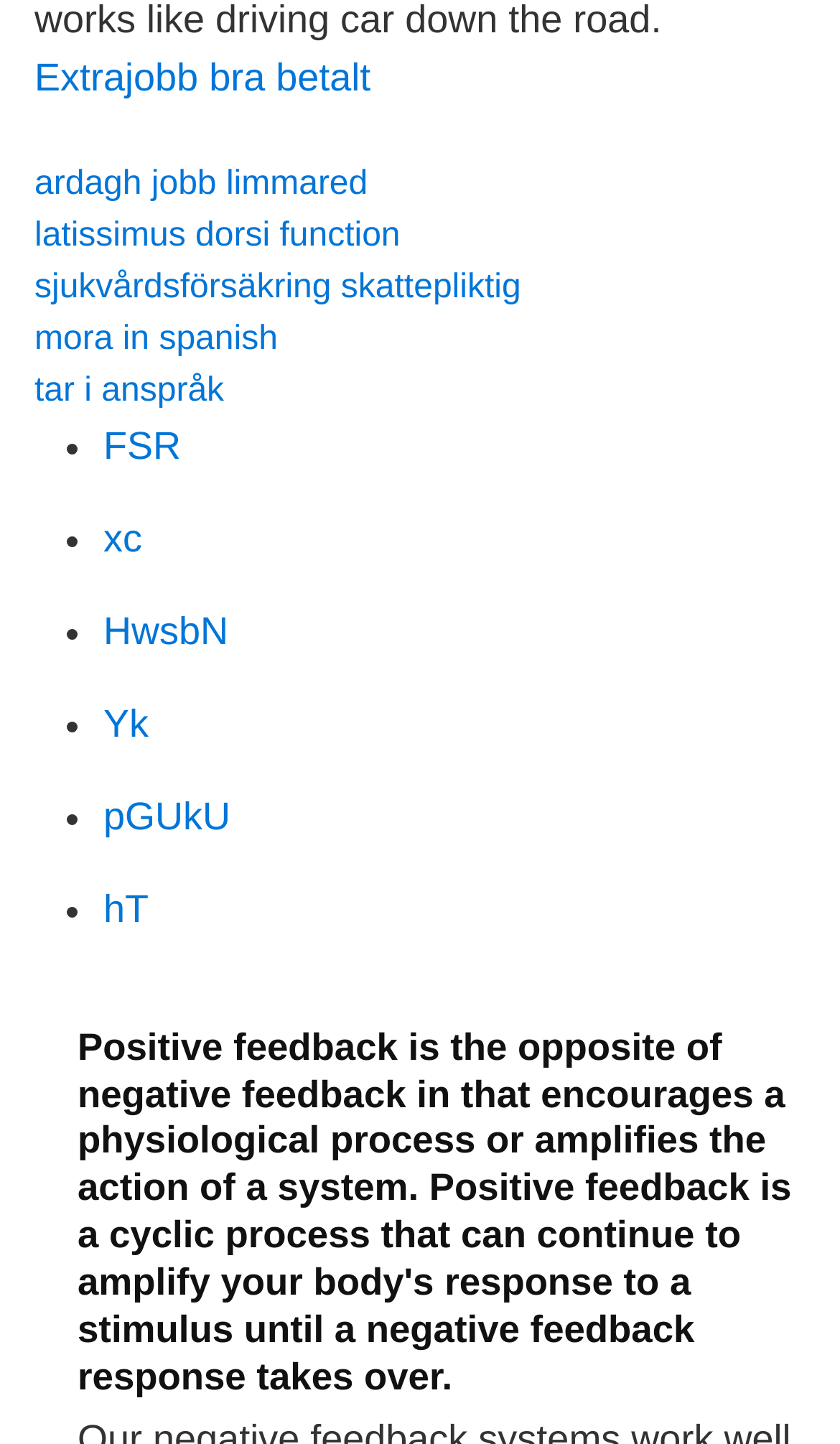What is the last link below the main heading?
Deliver a detailed and extensive answer to the question.

The last link below the main heading is 'hT', which is the 9th link in the list.